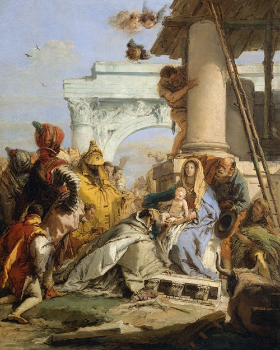What is the central focus of the composition in 'The Adoration of the Magi'?
Please give a detailed and elaborate answer to the question based on the image.

The caption states that figures are intricately arranged around a central focus on the Holy Family, indicating that the Holy Family is the central element of the composition.